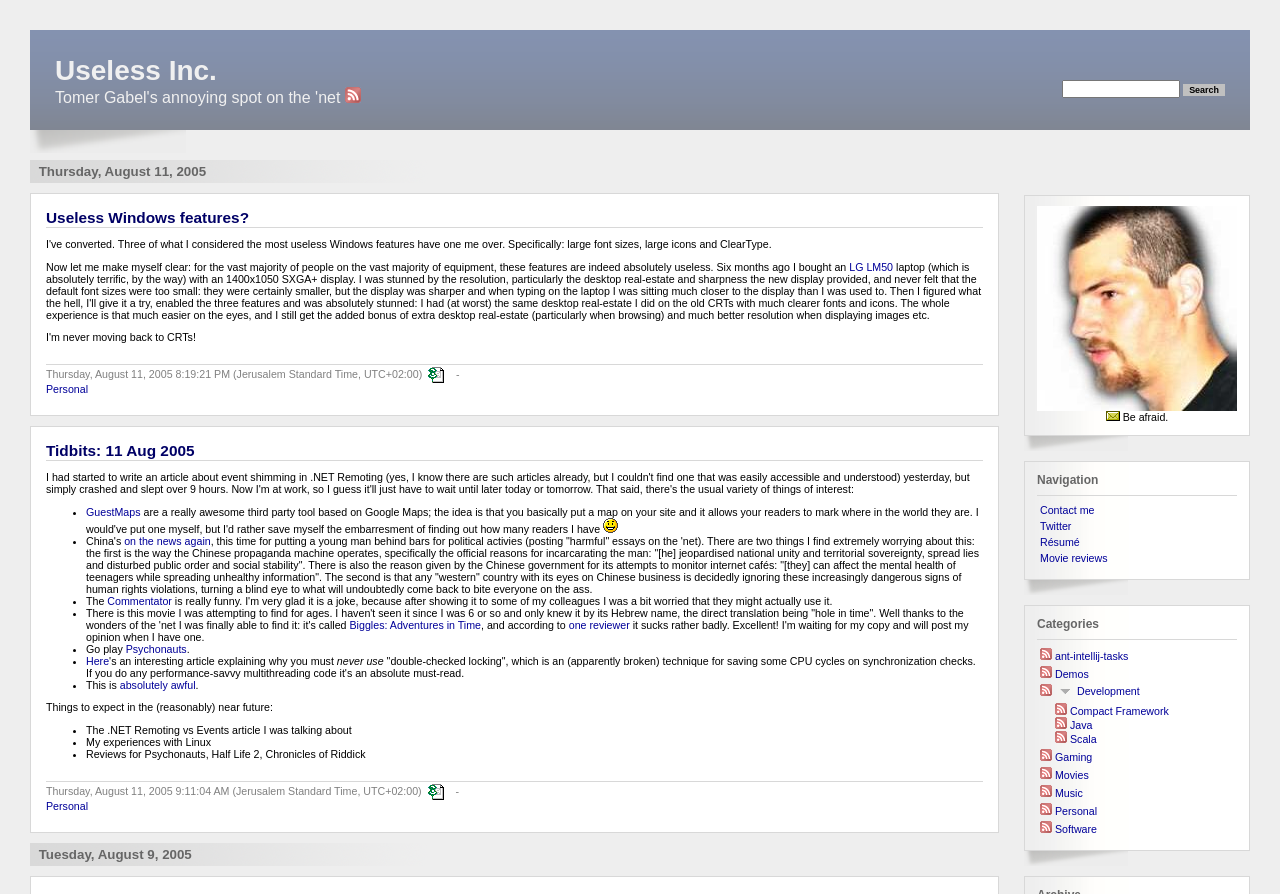Offer a thorough description of the webpage.

This webpage is a personal blog, titled "Useless Inc." with a date stamp of Thursday, August 11, 2005. At the top, there is a search bar with a "Search" button to the right. Below the search bar, there is a link to "Useless Inc." and an "RSS 2.0" link with an accompanying image.

The main content of the page is divided into several sections. The first section appears to be a blog post titled "Useless Windows features?" which discusses the author's opinion on certain Windows features. The post includes links to other related articles and a timestamp indicating when it was posted.

Below the blog post, there are several links to other articles and news stories, each with a brief summary or title. These links are organized into a list with bullet points. The topics of the links range from technology and politics to personal anecdotes and movie reviews.

To the right of the main content, there is a sidebar with several sections. The first section displays a list of upcoming articles or topics the author plans to discuss in the near future. Below this, there are links to the author's personal information, including a "Contact me" page, Twitter account, and résumé. Further down, there are links to movie reviews and categories for the blog posts.

At the very bottom of the page, there is a "Navigation" section with links to other parts of the website, including a way to send mail to the author. There is also an image of the author with the caption "Be afraid."